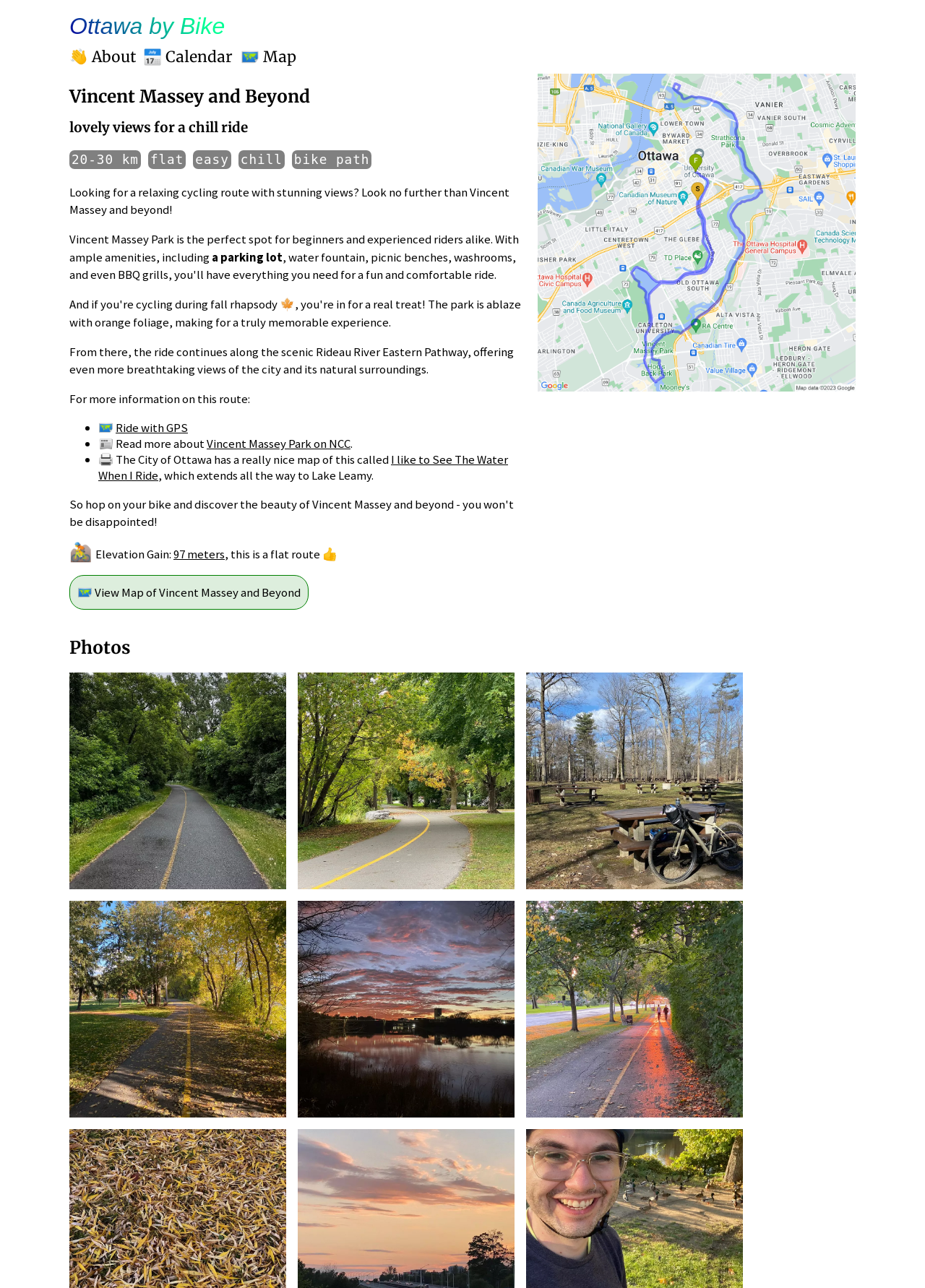Can you identify the bounding box coordinates of the clickable region needed to carry out this instruction: 'Click Ottawa by Bike'? The coordinates should be four float numbers within the range of 0 to 1, stated as [left, top, right, bottom].

[0.075, 0.01, 0.245, 0.03]